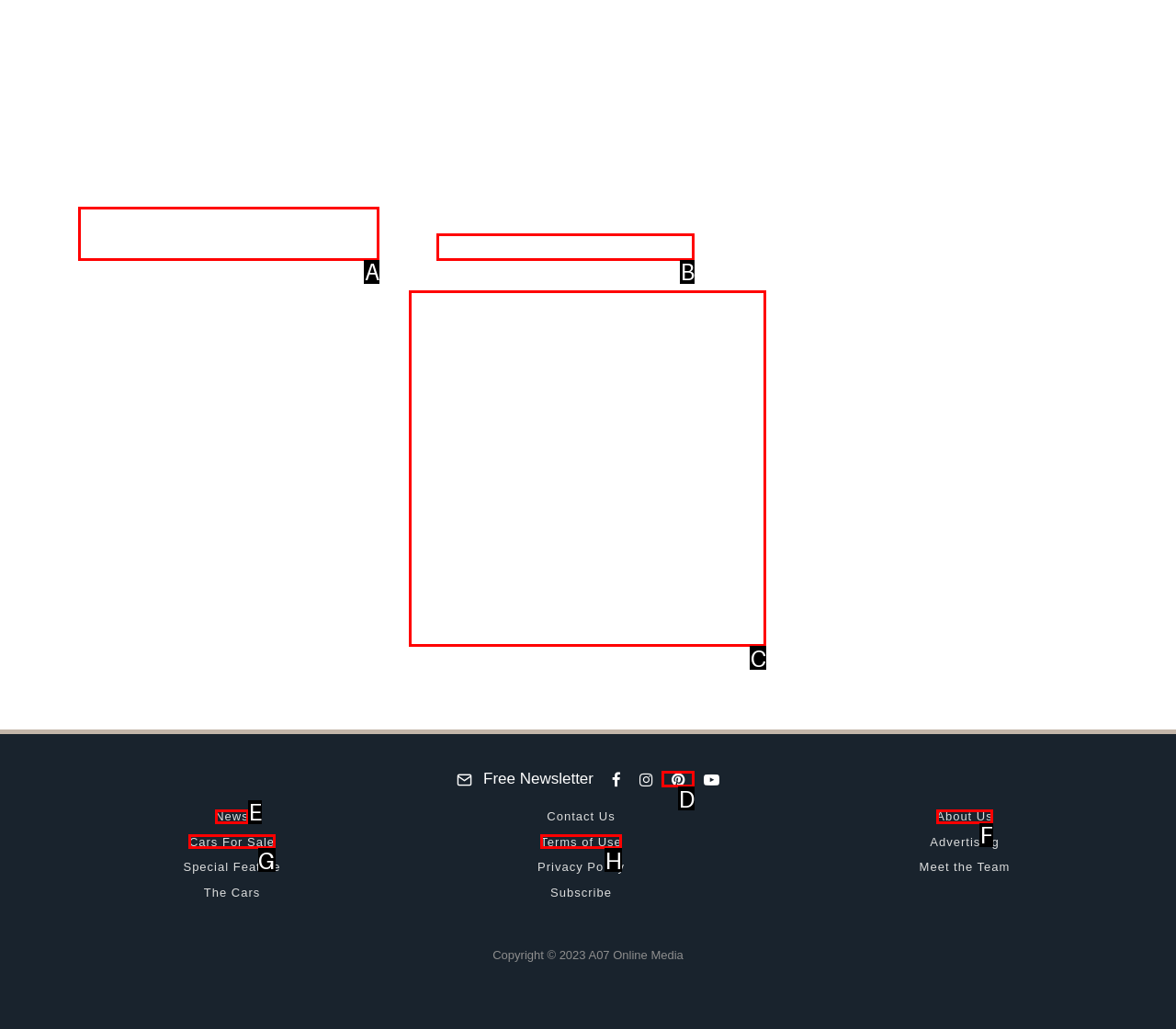Identify the letter of the option that best matches the following description: Cars For Sale. Respond with the letter directly.

G